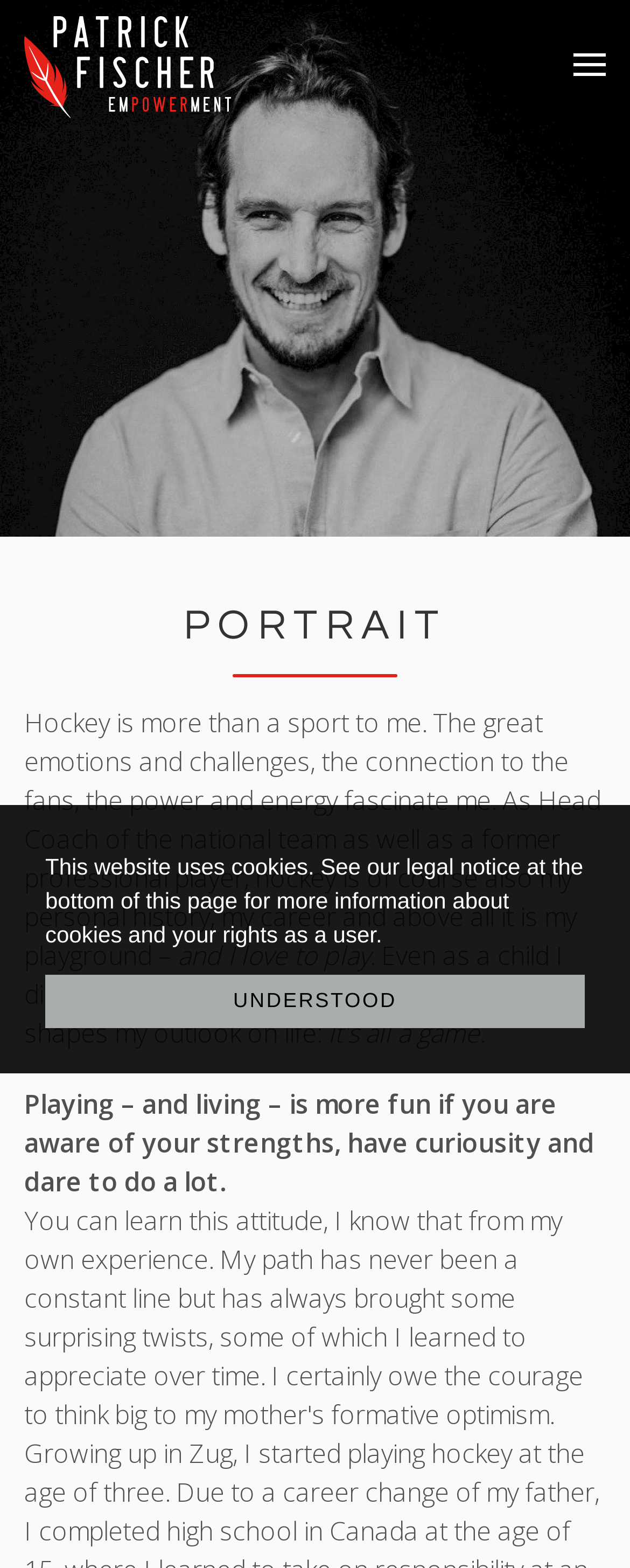Offer an in-depth caption of the entire webpage.

The webpage is about Patrick Fischer, a professional hockey player and head coach of the Swiss national team. At the top of the page, there is a cookie consent dialog with a message about the website's use of cookies and a button to dismiss the message. Below the dialog, there is a header section with two links, one containing the Patrick Fischer logo on the left and another with an image on the right.

The main content of the page is divided into sections, with a heading "PORTRAIT" in a prominent position. Below the heading, there is a paragraph of text that describes Patrick Fischer's passion for hockey, mentioning the emotions, challenges, and connection to fans that the sport brings. The text is written in a personal tone, with Fischer describing hockey as his "personal history, my career and above all it is my playground".

Further down the page, there are two more paragraphs of text that continue to express Fischer's enthusiasm for hockey, with phrases such as "and I love to play" and "Playing – and living – is more fun if you are aware of your strengths, have curiosity and dare to do a lot." The text is arranged in a clean and easy-to-read format, with a clear hierarchy of headings and paragraphs.